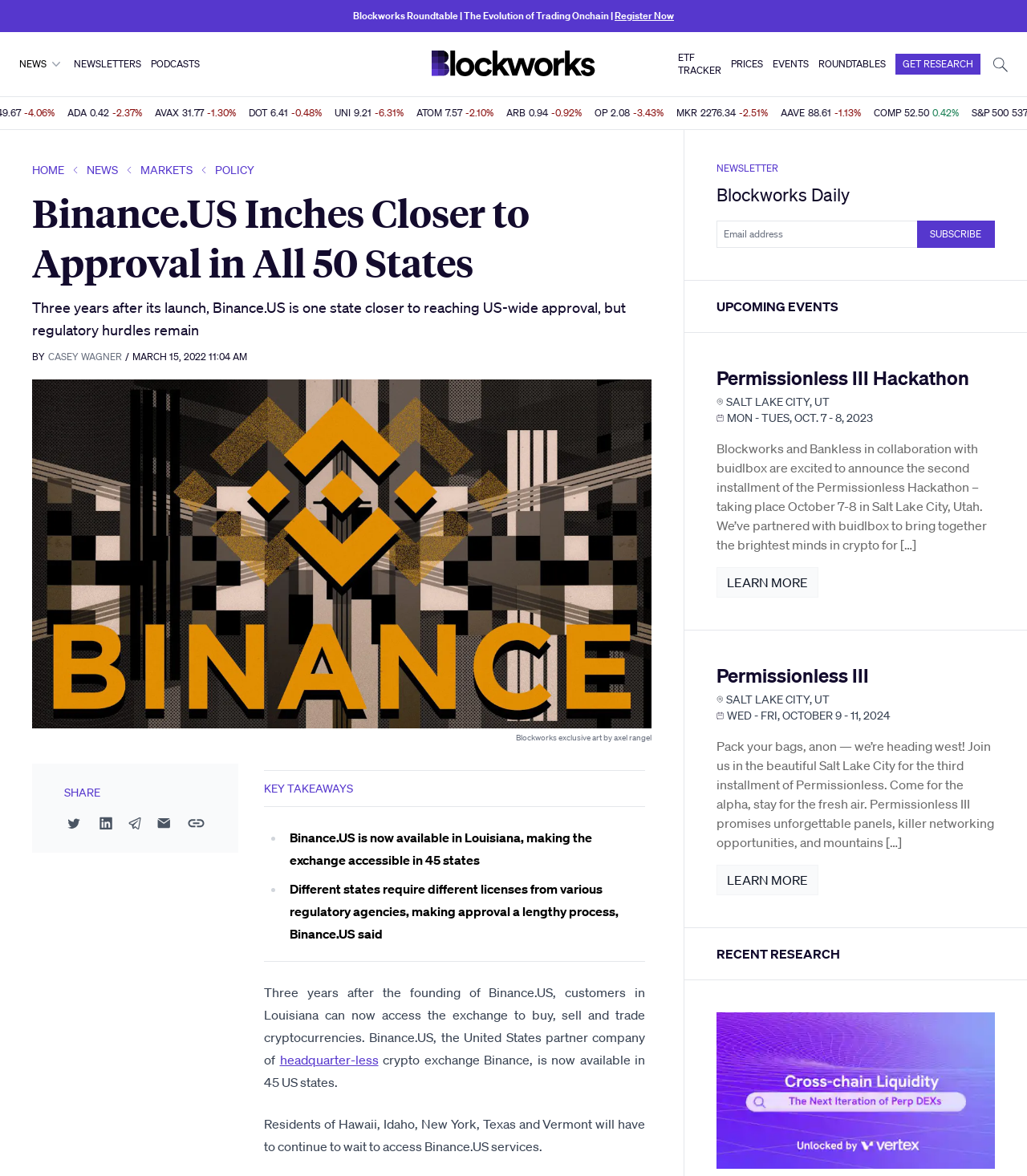What is the current price of ADA?
Refer to the image and offer an in-depth and detailed answer to the question.

I found the answer by looking at the link 'ADA 0.42 -2.37%' which is located at [0.01, 0.088, 0.083, 0.104] and extracting the price value.